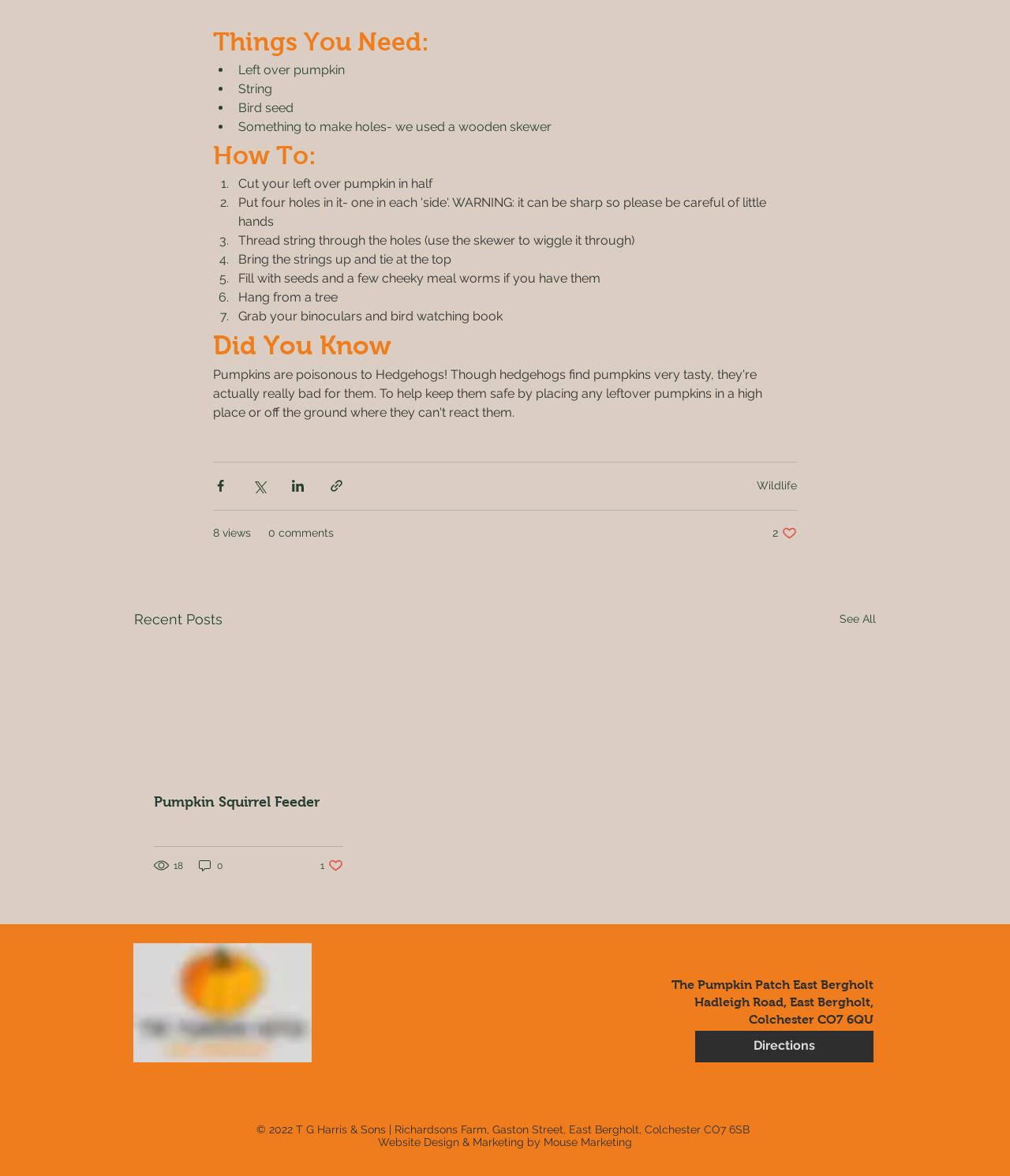What is the purpose of the craft?
Based on the screenshot, give a detailed explanation to answer the question.

Based on the instructions and the materials needed, it appears that the craft is intended to create a bird feeder, as it involves filling the pumpkin with seeds and hanging it from a tree.